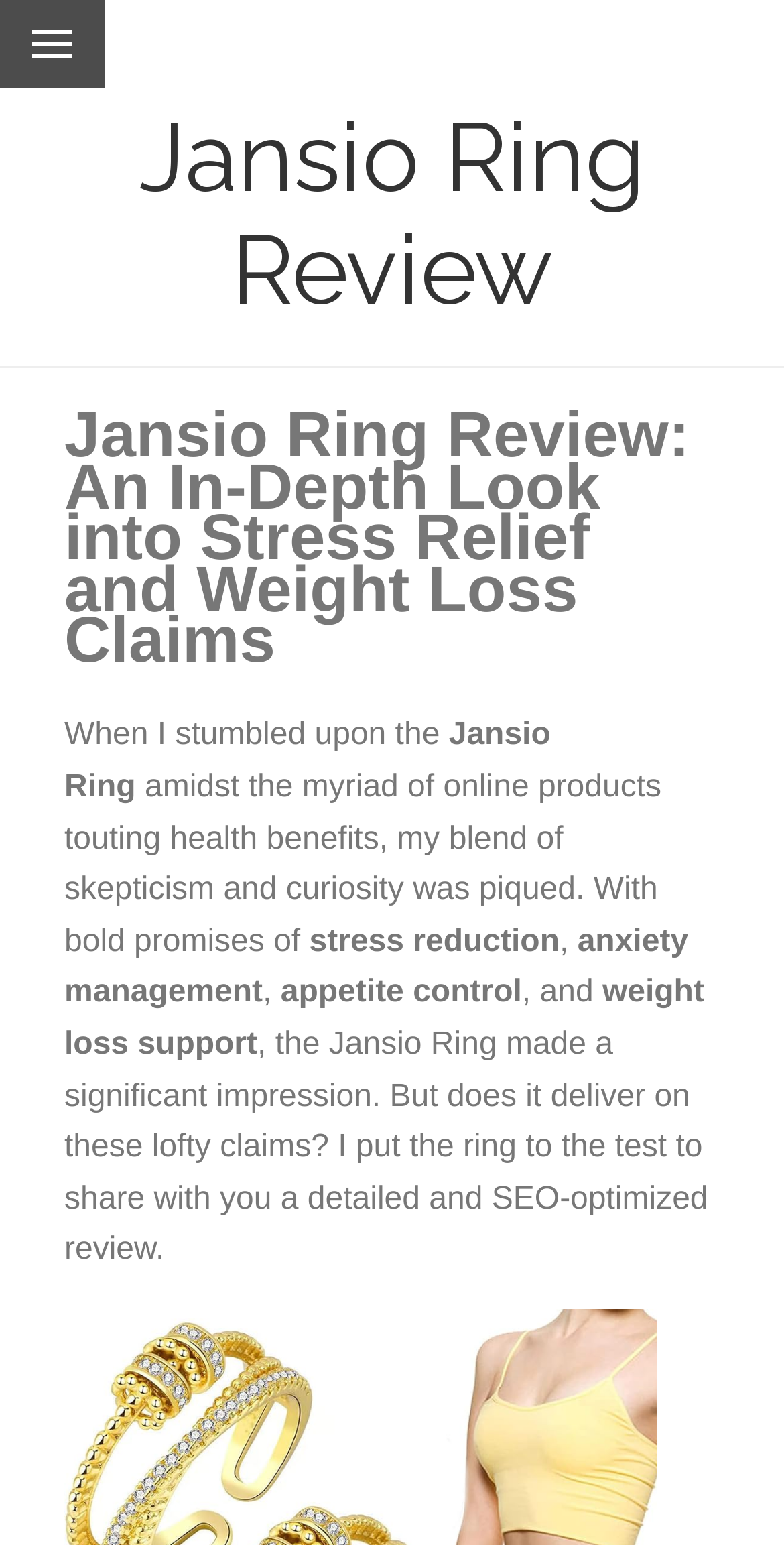From the details in the image, provide a thorough response to the question: What is the tone of the reviewer?

The tone of the reviewer can be inferred from the text, which mentions that they were skeptical and curious about the Jansio Ring's claims. This tone is evident in the way they approach the review, questioning whether the ring delivers on its promises.